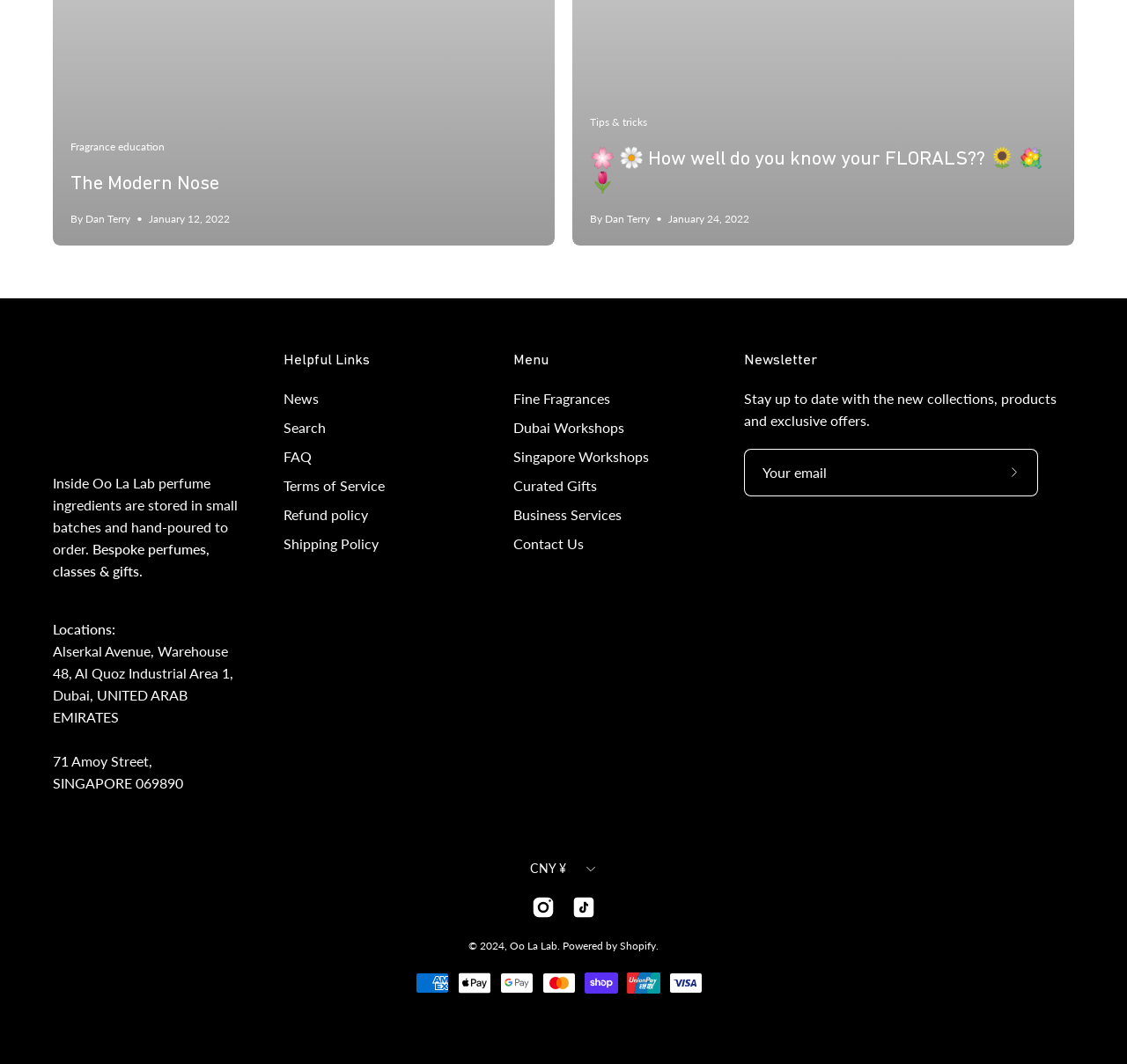Determine the bounding box coordinates for the area that should be clicked to carry out the following instruction: "Select currency".

[0.455, 0.797, 0.545, 0.835]